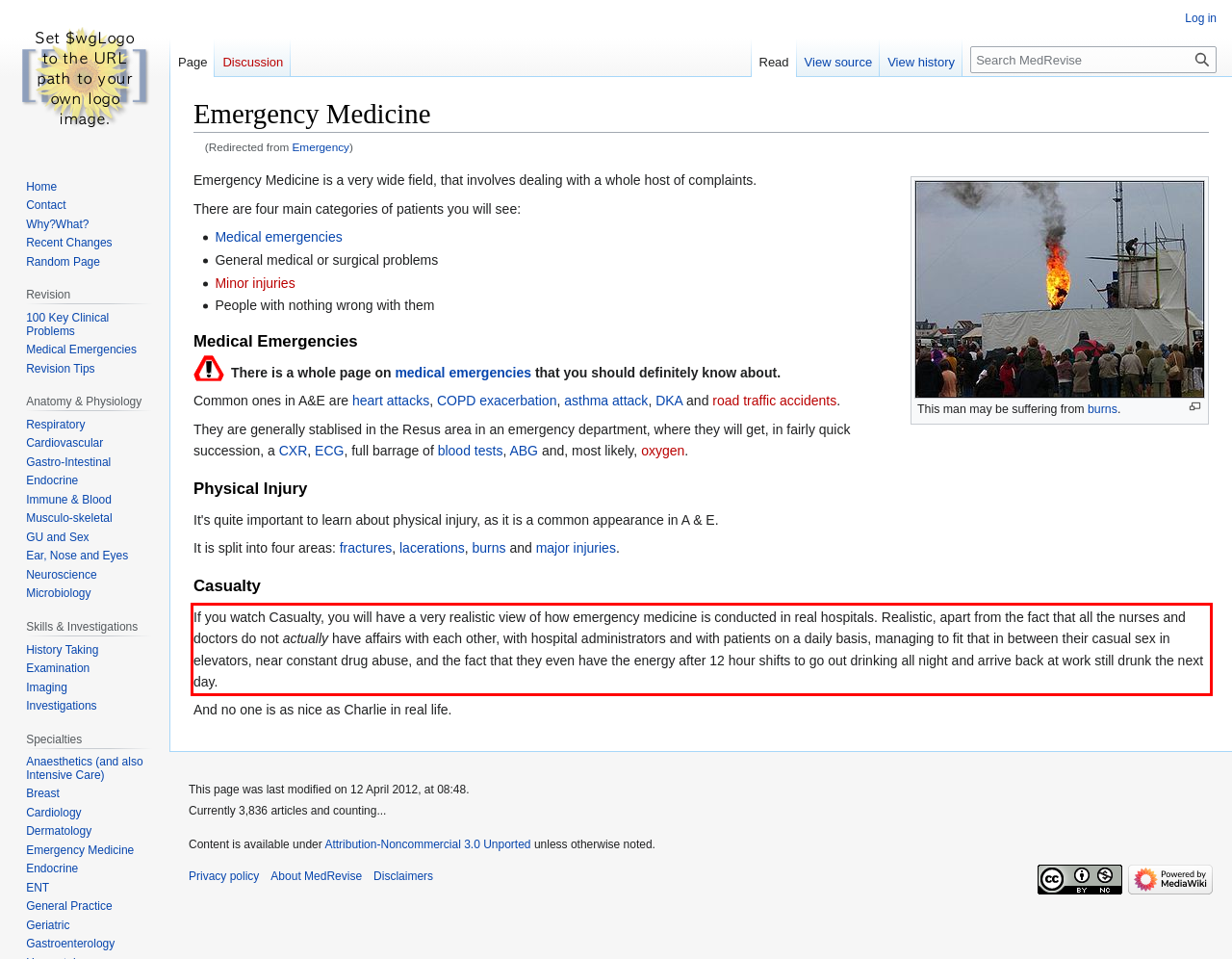Analyze the screenshot of a webpage where a red rectangle is bounding a UI element. Extract and generate the text content within this red bounding box.

If you watch Casualty, you will have a very realistic view of how emergency medicine is conducted in real hospitals. Realistic, apart from the fact that all the nurses and doctors do not actually have affairs with each other, with hospital administrators and with patients on a daily basis, managing to fit that in between their casual sex in elevators, near constant drug abuse, and the fact that they even have the energy after 12 hour shifts to go out drinking all night and arrive back at work still drunk the next day.